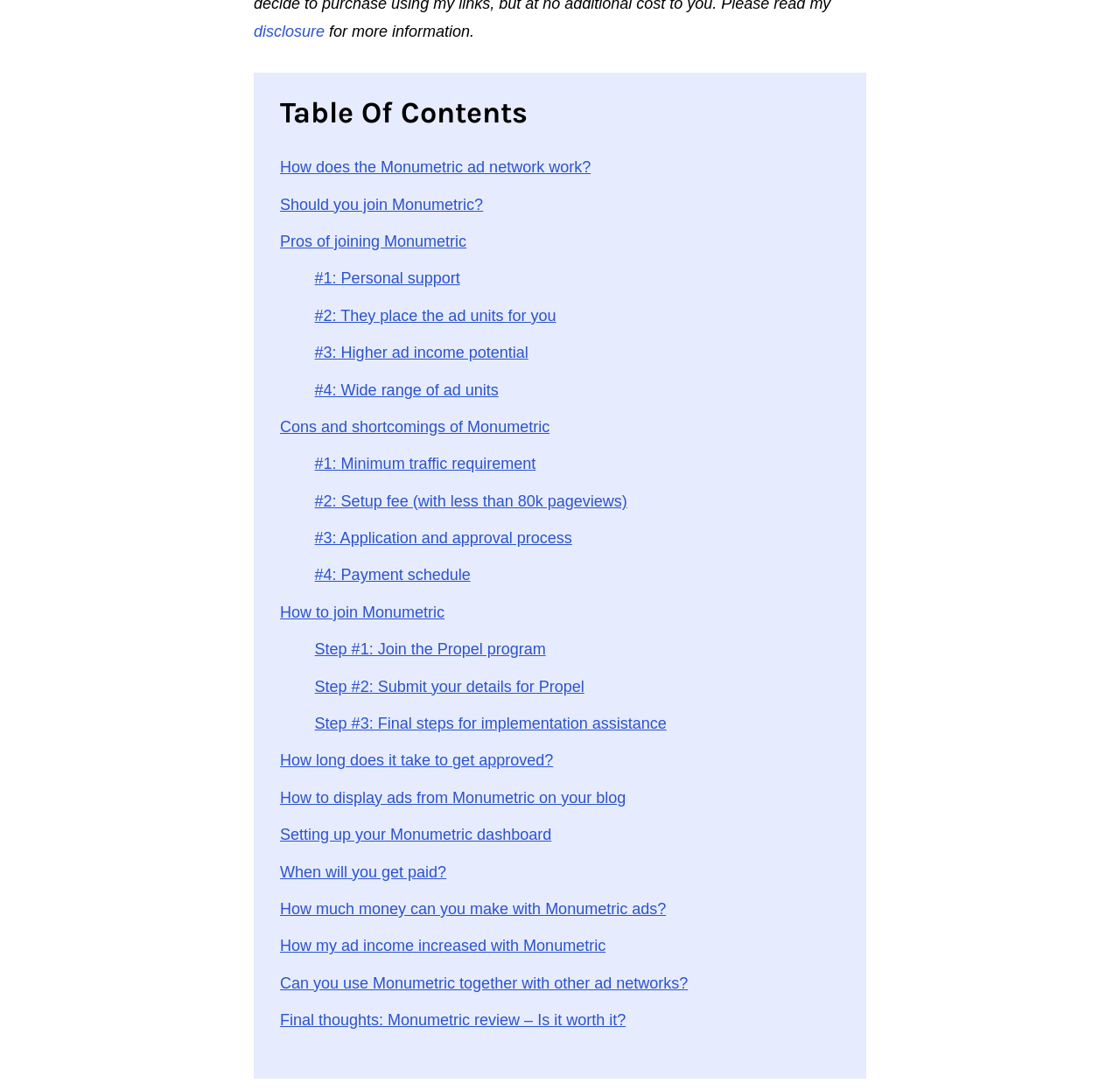How do you display ads from Monumetric on your blog?
Using the visual information from the image, give a one-word or short-phrase answer.

Not specified